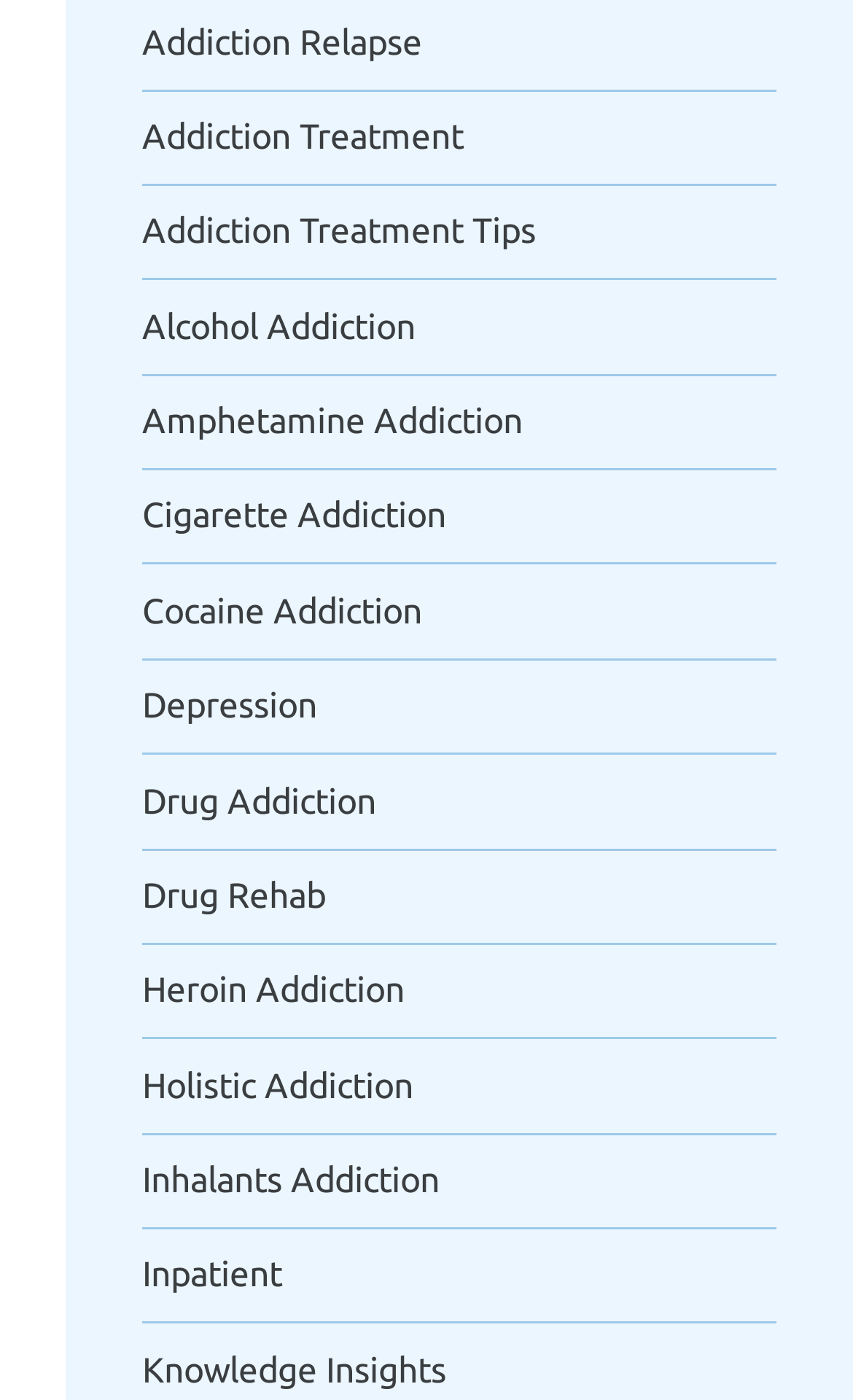Analyze the image and give a detailed response to the question:
What is the general category of the links on the webpage?

Based on the topics of the links, such as addiction, treatment, and depression, it is clear that the general category of the links on the webpage is related to health.